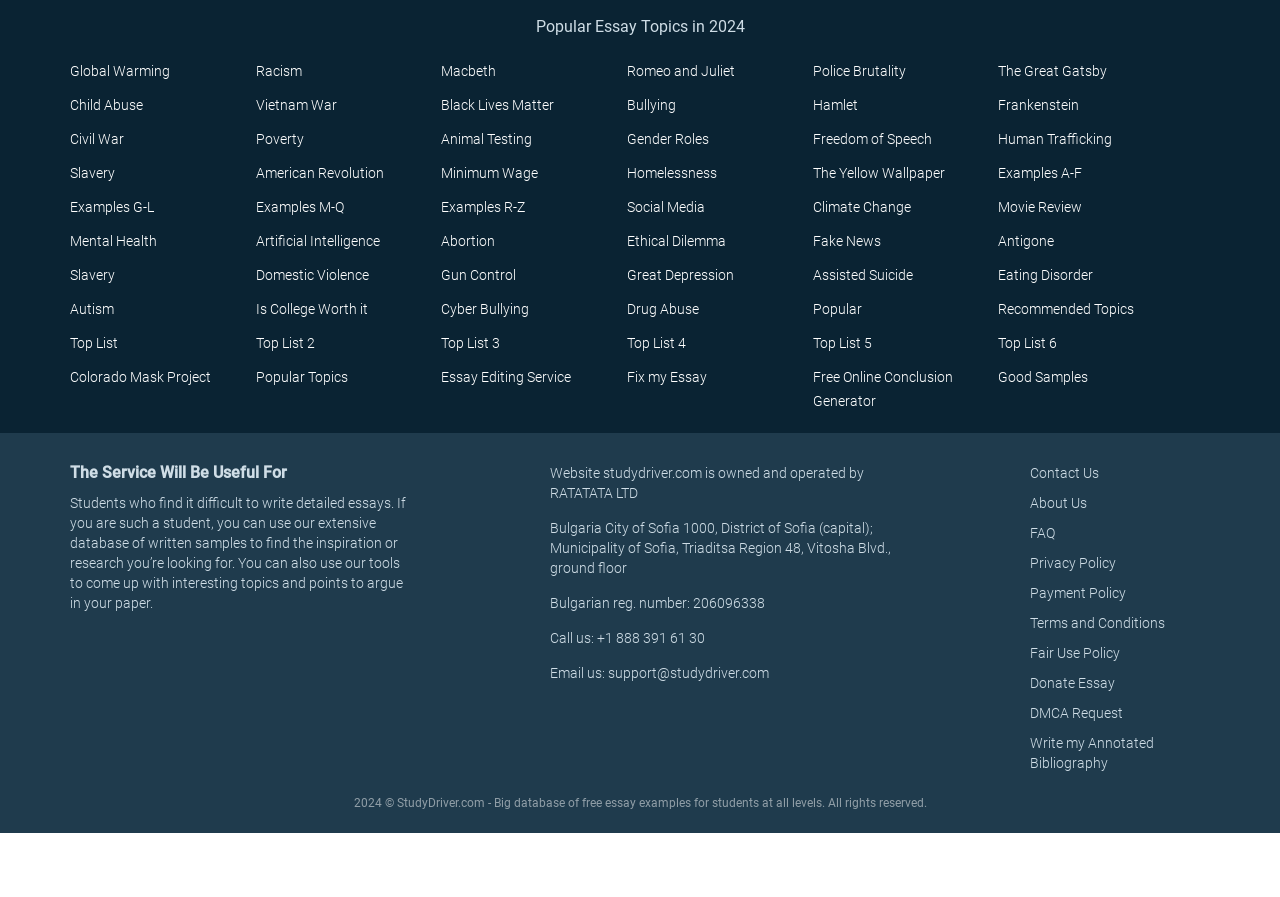Analyze the image and deliver a detailed answer to the question: What type of resources are available on the website?

The website offers a range of resources, including a database of written essay samples, tools to help with topic selection and research, and services such as essay editing and a conclusion generator.